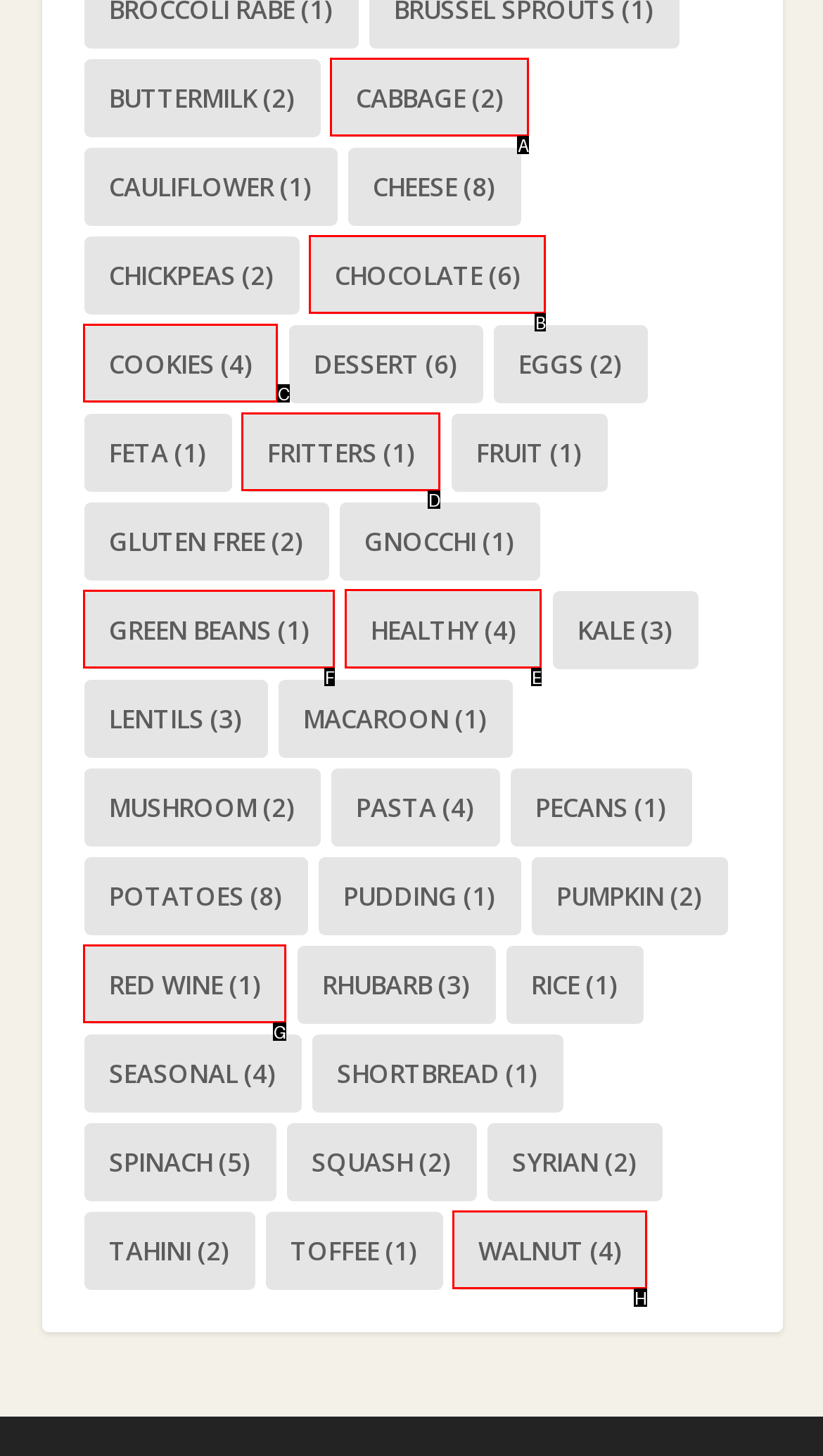Determine the letter of the element I should select to fulfill the following instruction: browse healthy options. Just provide the letter.

E